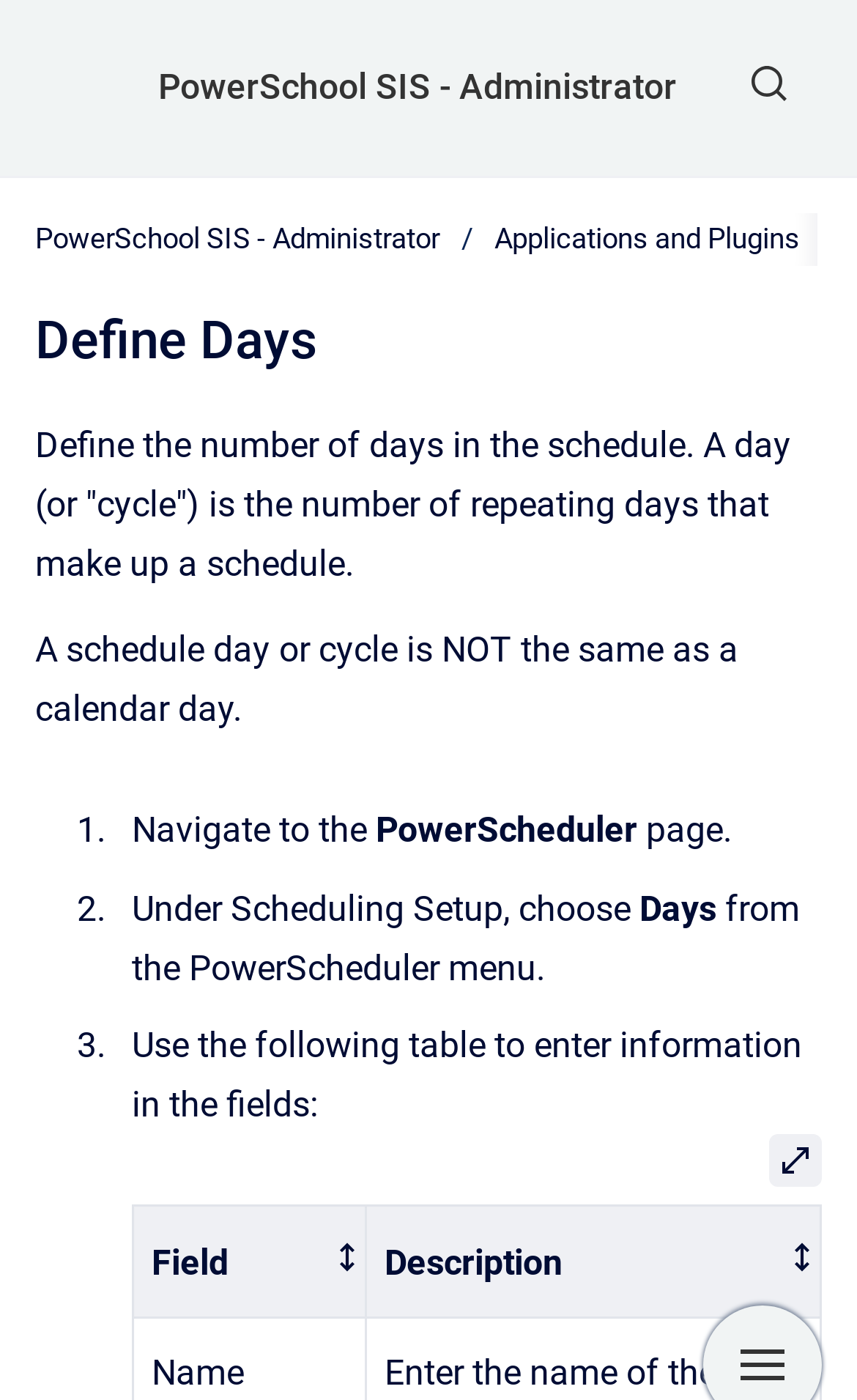Create a detailed summary of the webpage's content and design.

The webpage is focused on defining the number of days in a schedule. At the top left, there is a link with no text, followed by a link to "PowerSchool SIS - Administrator" that spans almost the entire top section. On the top right, there is a button to "Show search form". 

Below the top section, there is a navigation breadcrumb with two links: "PowerSchool SIS - Administrator" and "Applications and Plugins". Next to the breadcrumb, there is a header with the title "Define Days". 

The main content of the page starts with a paragraph explaining what a day or cycle is in a schedule. This is followed by another paragraph clarifying that a schedule day is not the same as a calendar day. 

Below these paragraphs, there is a numbered list with three items. The first item has a list marker "1." and describes navigating to the PowerScheduler page. The second item has a list marker "2." and explains choosing "Days" under Scheduling Setup. The third item has a list marker "3." and provides instructions for entering information in fields using a table. 

The table is described by a button labeled "Open" that, when clicked, opens a dialog with a table containing two columns: "Field" and "Description". The columns can be sorted in ascending order by activating the column headers.